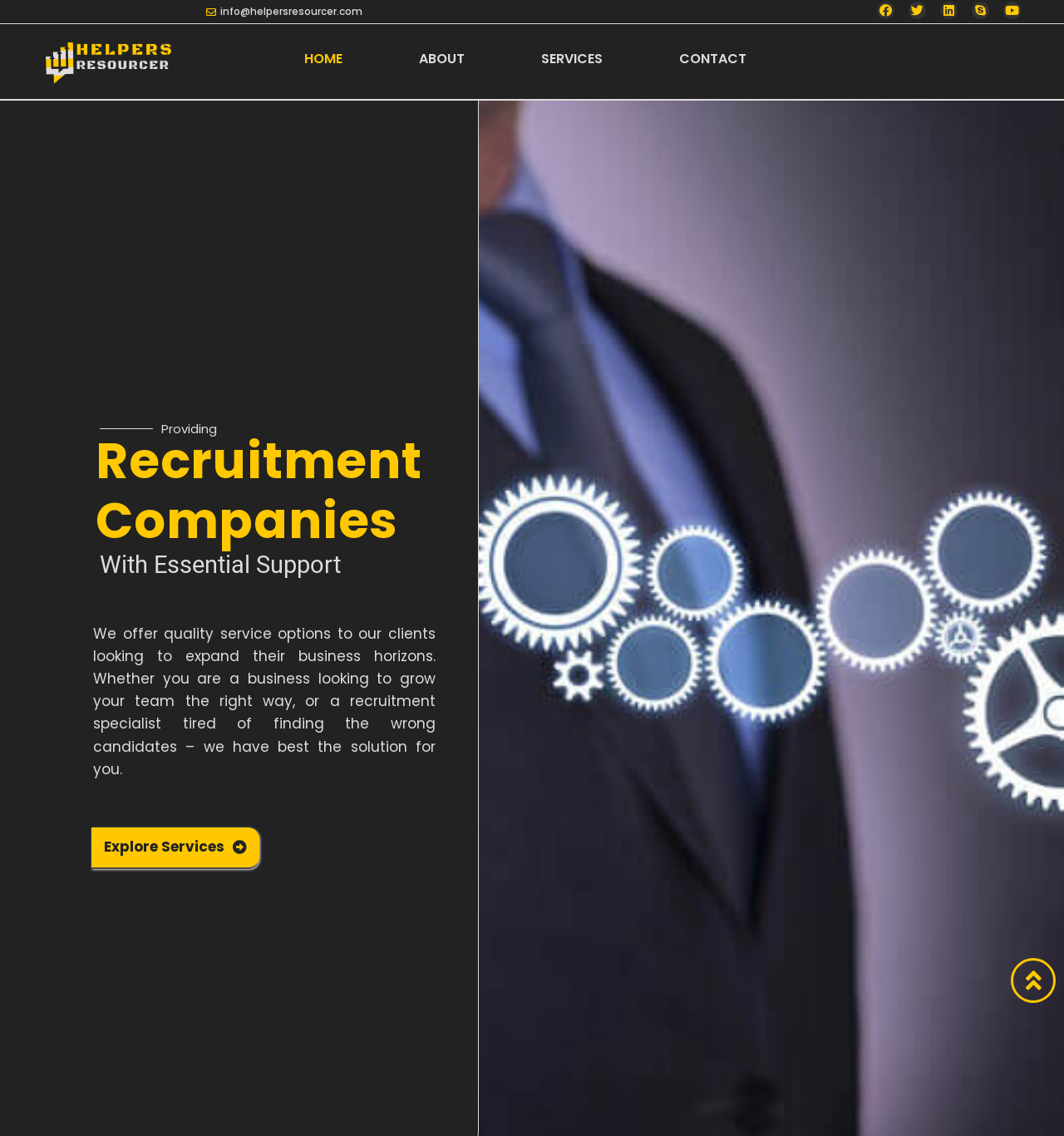Please identify the bounding box coordinates of the element's region that I should click in order to complete the following instruction: "View CONTACT page". The bounding box coordinates consist of four float numbers between 0 and 1, i.e., [left, top, right, bottom].

[0.61, 0.035, 0.73, 0.07]